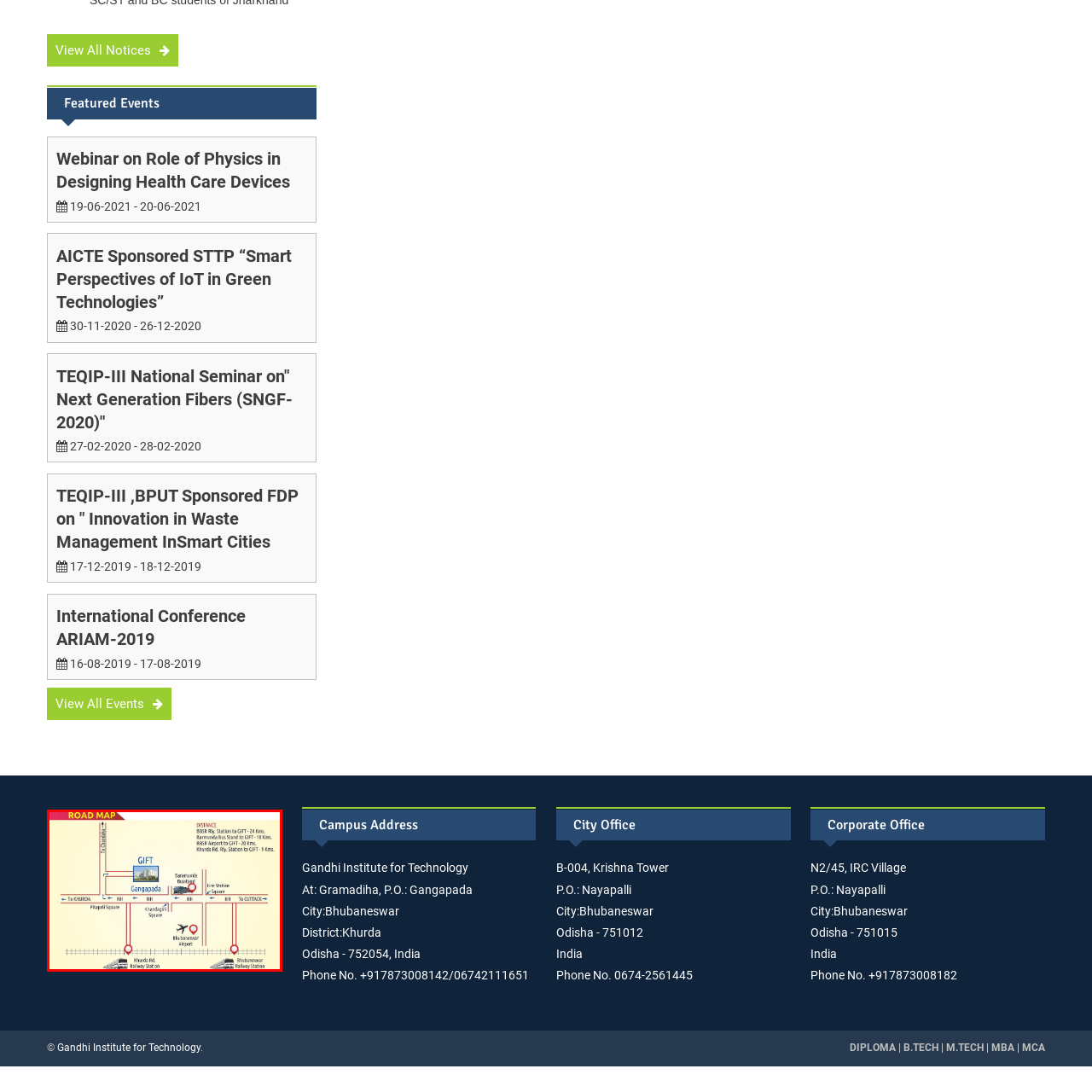Concentrate on the image inside the red frame and provide a detailed response to the subsequent question, utilizing the visual information from the image: 
What is the name of the highway marked on the map?

The road map highlights significant routes, including NH-5, which is prominently marked, making it easy to identify.